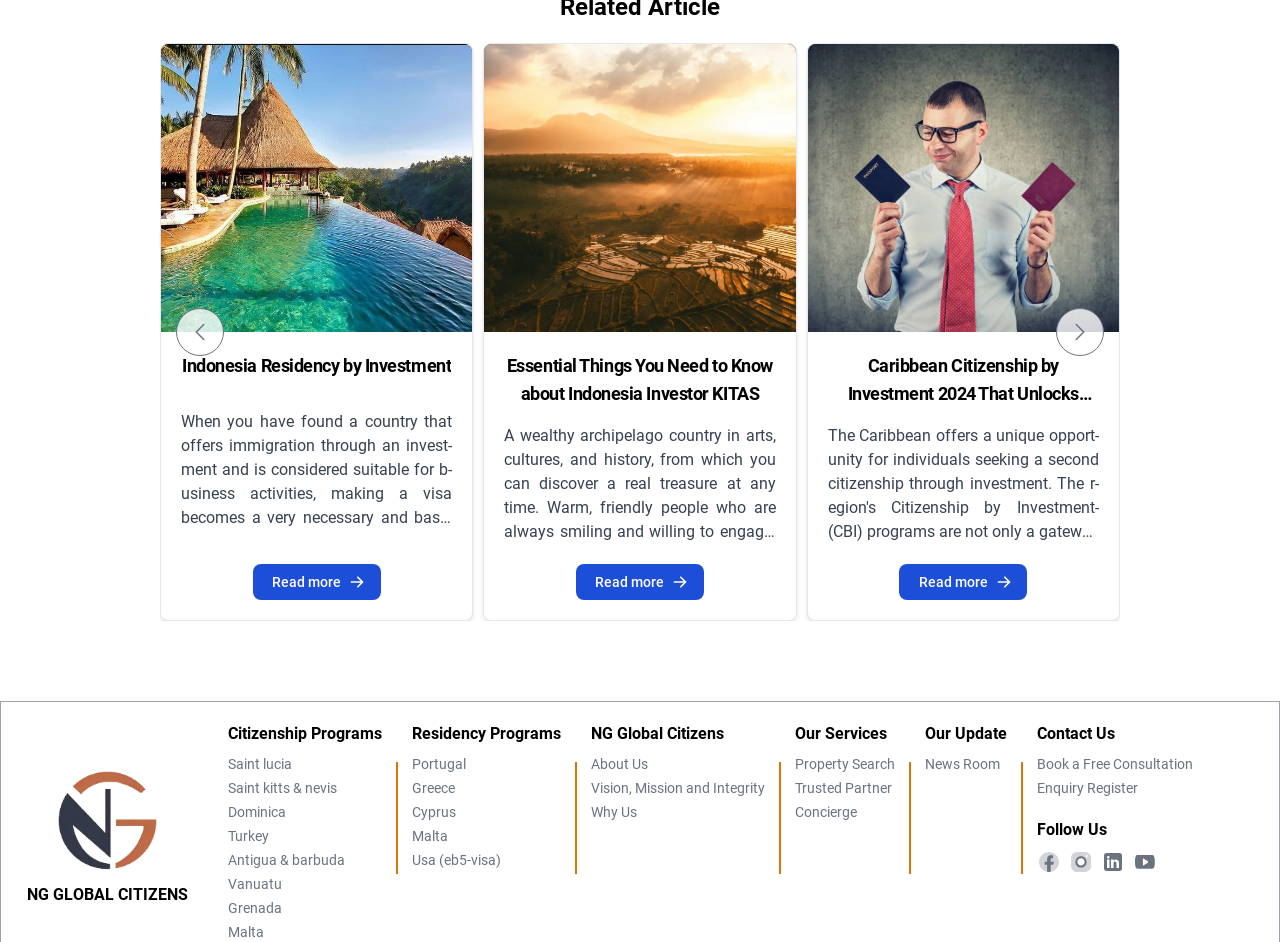Using the webpage screenshot, locate the HTML element that fits the following description and provide its bounding box: "Book a Free Consultation".

[0.81, 0.802, 0.932, 0.819]